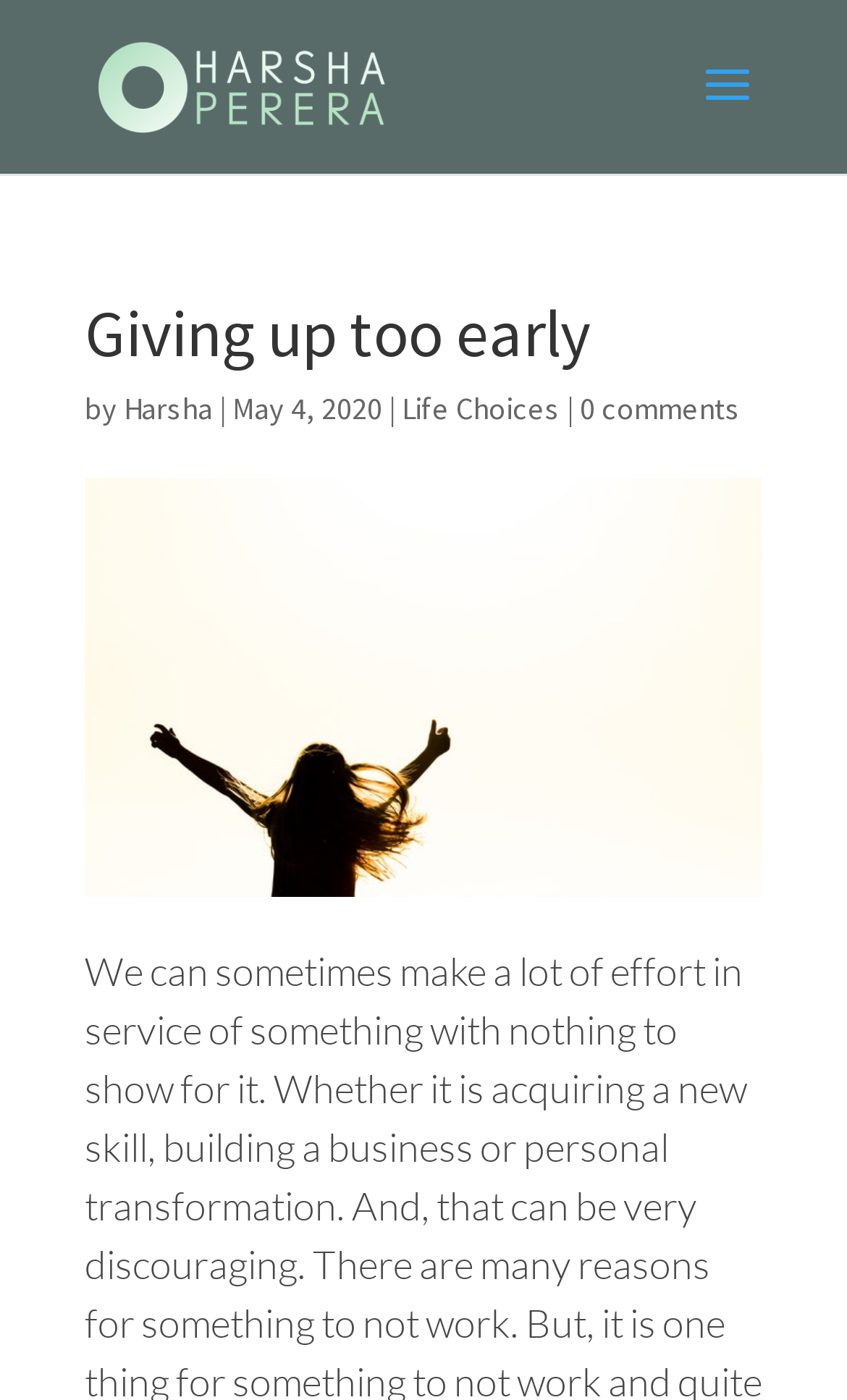What is the name of the coaching service?
Please utilize the information in the image to give a detailed response to the question.

The name of the coaching service can be found in the top section of the webpage, where there is a link and an image with the text 'Executive and Life Coaching London'. This indicates that the coaching service is called Executive and Life Coaching London.